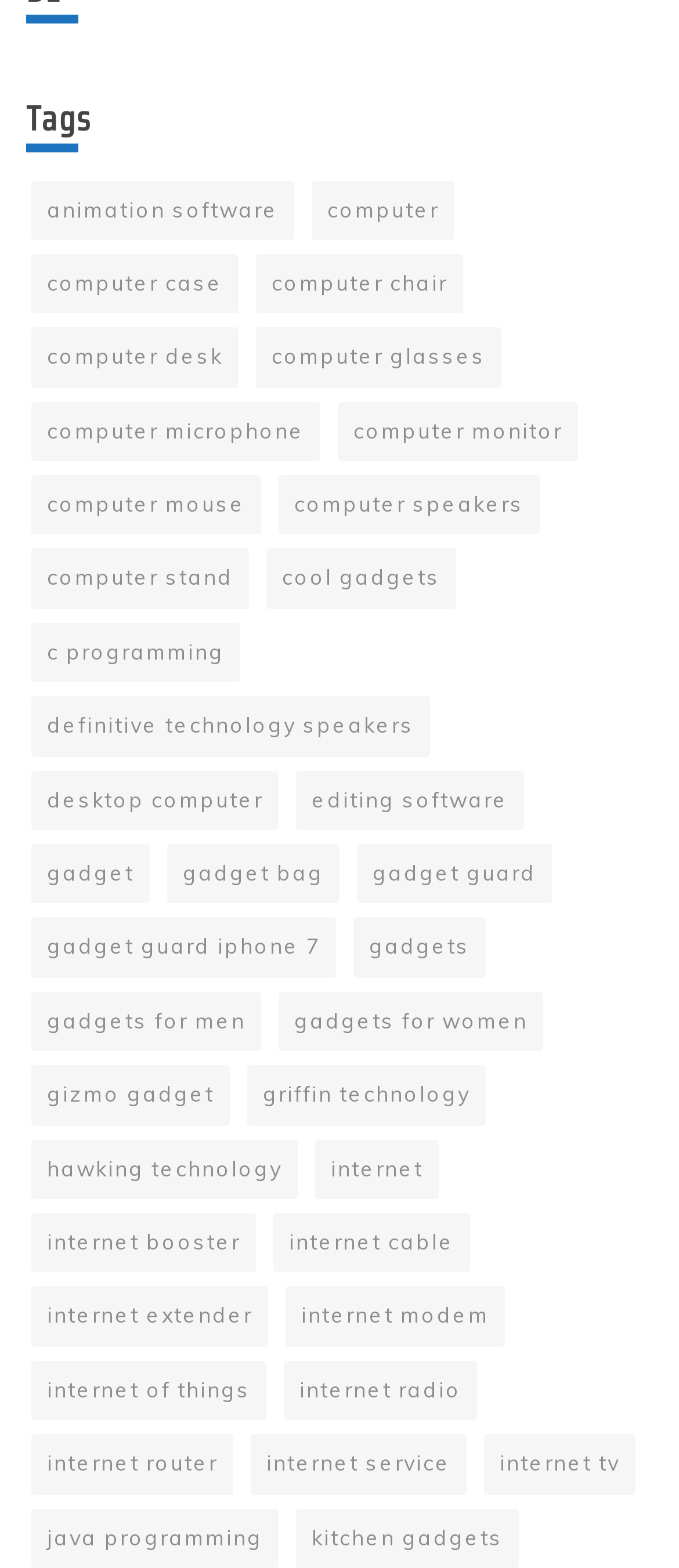Determine the coordinates of the bounding box that should be clicked to complete the instruction: "Click on animation software". The coordinates should be represented by four float numbers between 0 and 1: [left, top, right, bottom].

[0.046, 0.115, 0.433, 0.153]